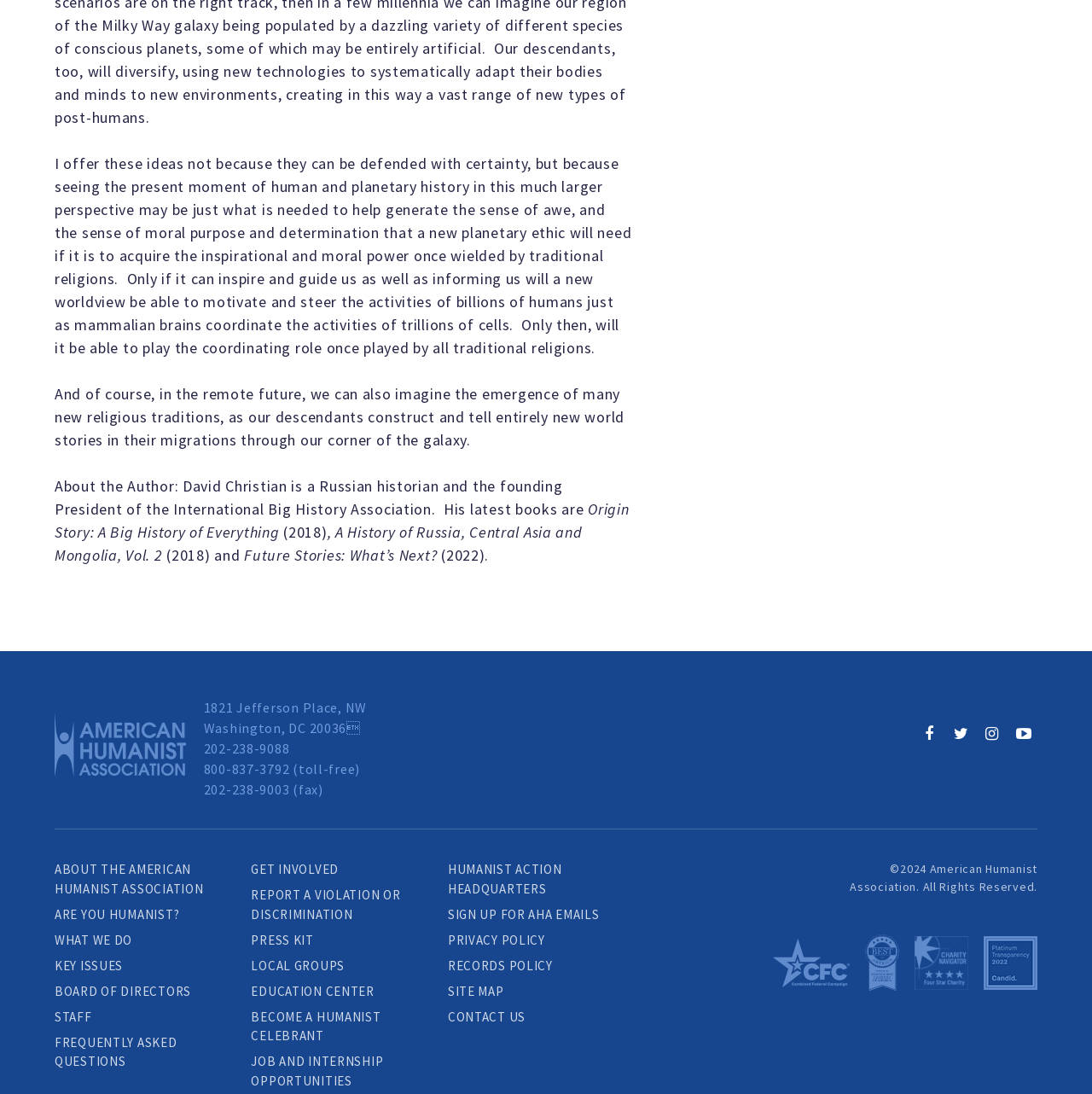What is the address of the American Humanist Association?
Craft a detailed and extensive response to the question.

The address of the American Humanist Association is mentioned on the webpage as 1821 Jefferson Place, NW, Washington, DC 20036, which is located in the group element with the StaticText '1821 Jefferson Place, NW' and 'Washington, DC 20036'.